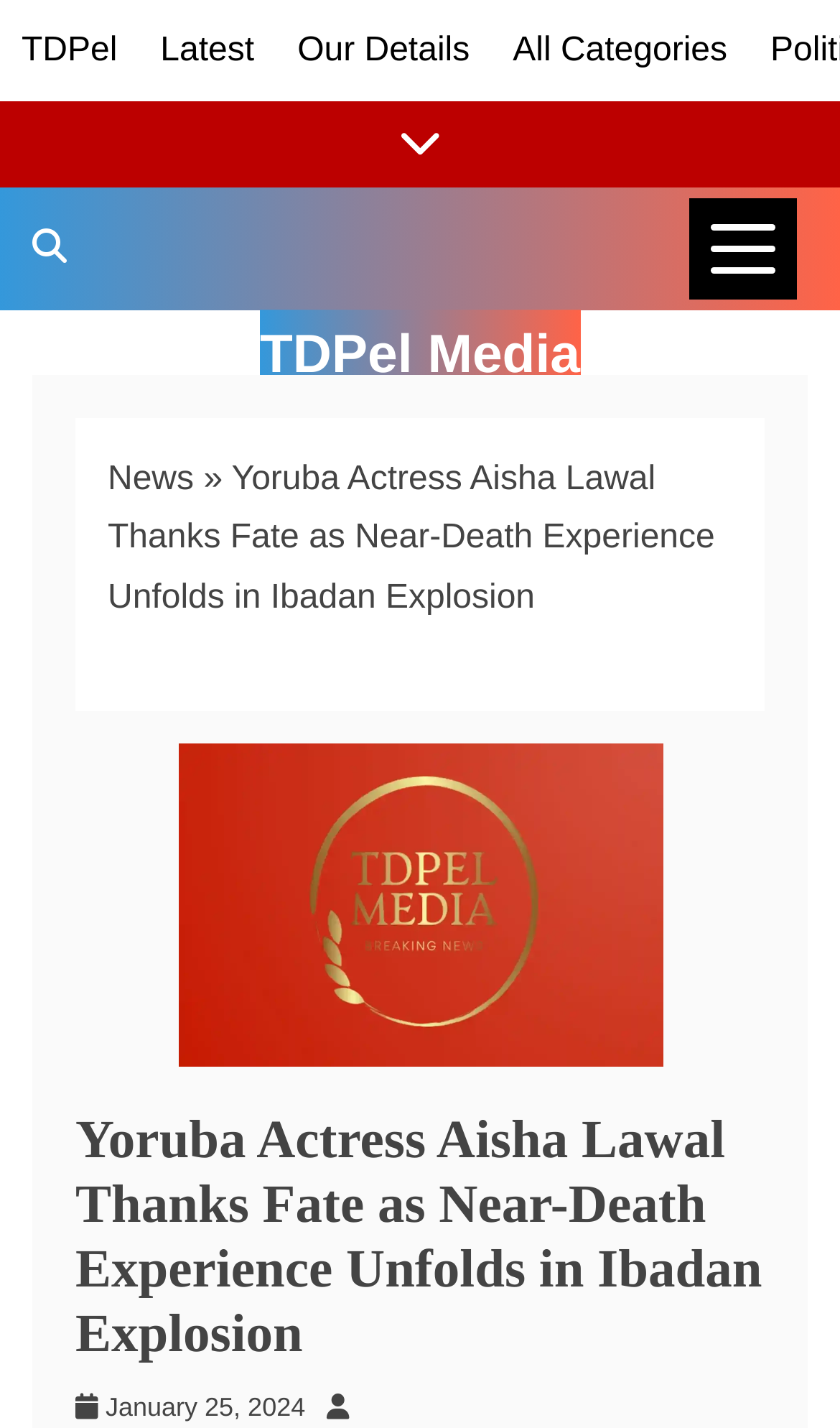Identify the text that serves as the heading for the webpage and generate it.

Yoruba Actress Aisha Lawal Thanks Fate as Near-Death Experience Unfolds in Ibadan Explosion